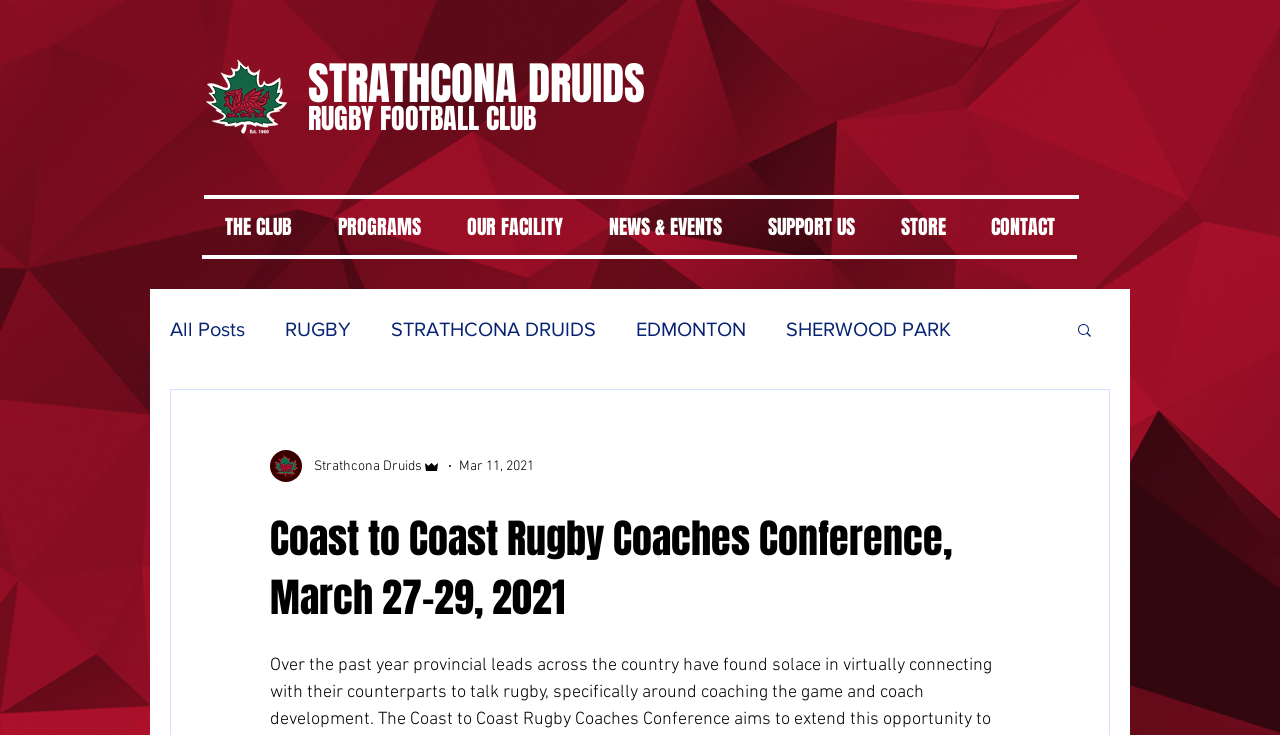Determine the coordinates of the bounding box that should be clicked to complete the instruction: "Read the Coast to Coast Rugby Coaches Conference article". The coordinates should be represented by four float numbers between 0 and 1: [left, top, right, bottom].

[0.211, 0.693, 0.789, 0.854]